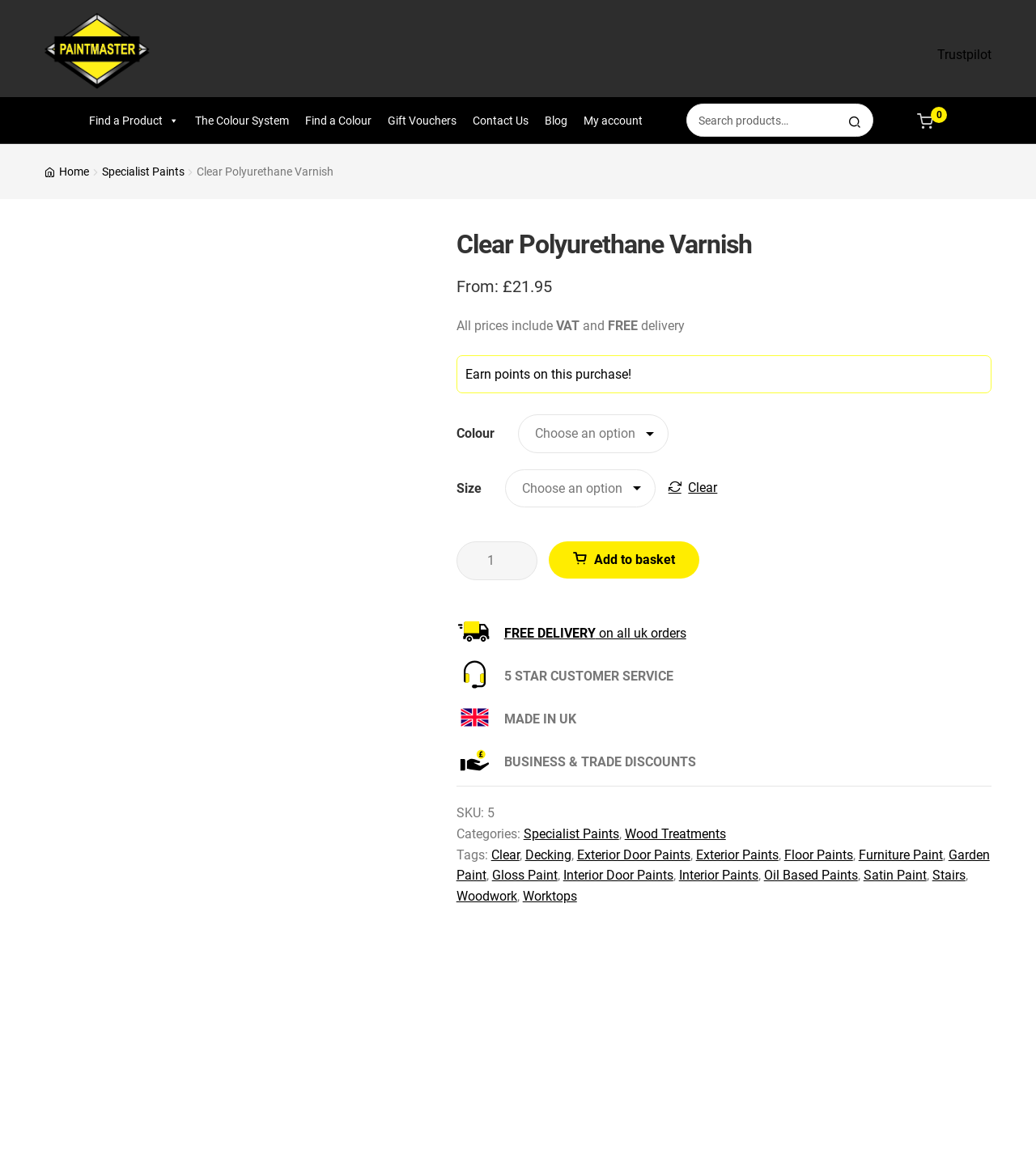Determine the bounding box coordinates of the clickable region to execute the instruction: "View the blog". The coordinates should be four float numbers between 0 and 1, denoted as [left, top, right, bottom].

[0.518, 0.086, 0.555, 0.121]